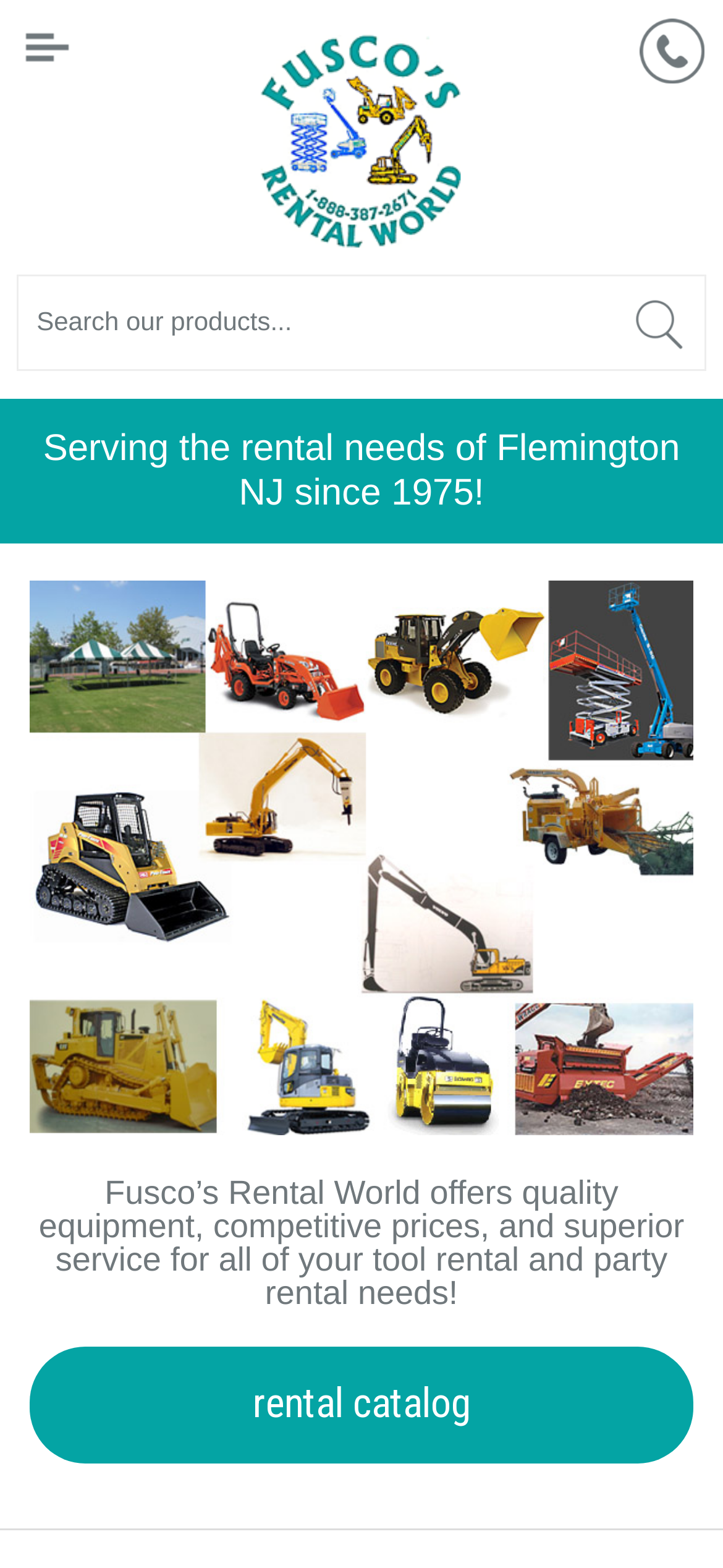Use one word or a short phrase to answer the question provided: 
How can I contact Fusco’s Rental World?

Contact us link